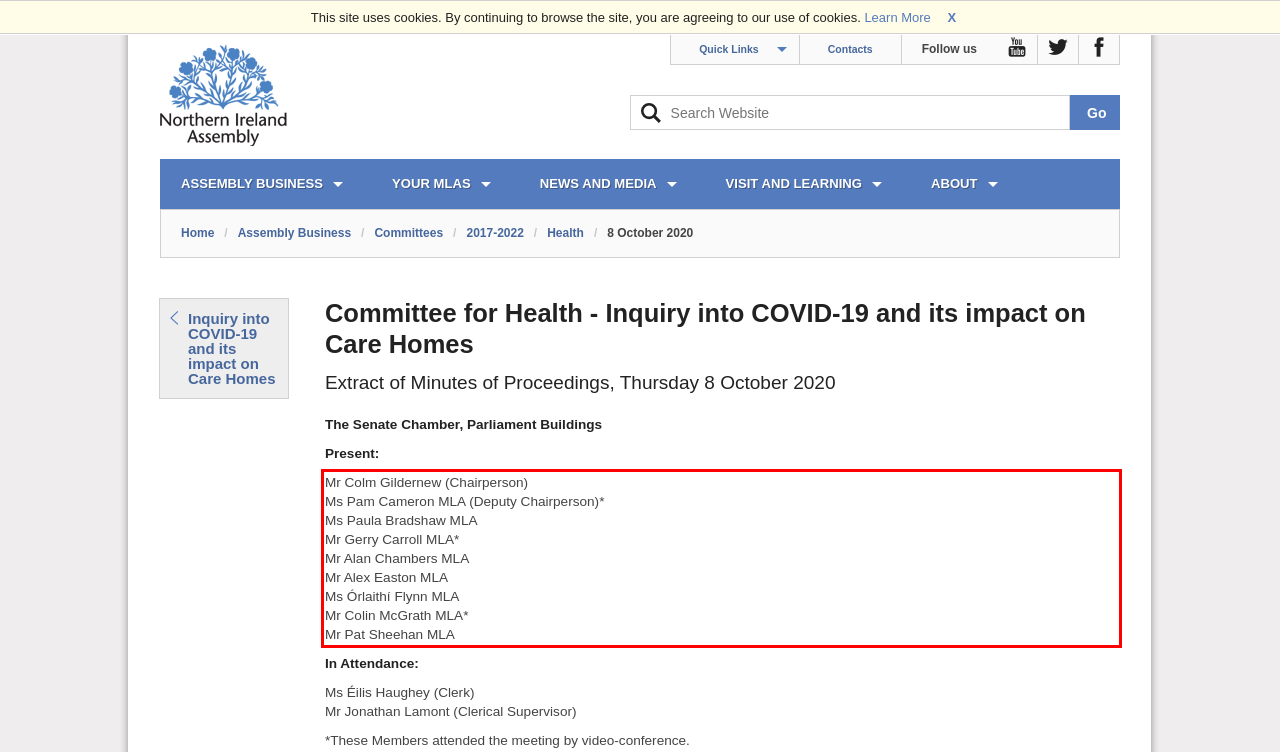You are given a webpage screenshot with a red bounding box around a UI element. Extract and generate the text inside this red bounding box.

Mr Colm Gildernew (Chairperson) Ms Pam Cameron MLA (Deputy Chairperson)* Ms Paula Bradshaw MLA Mr Gerry Carroll MLA* Mr Alan Chambers MLA Mr Alex Easton MLA Ms Órlaithí Flynn MLA Mr Colin McGrath MLA* Mr Pat Sheehan MLA